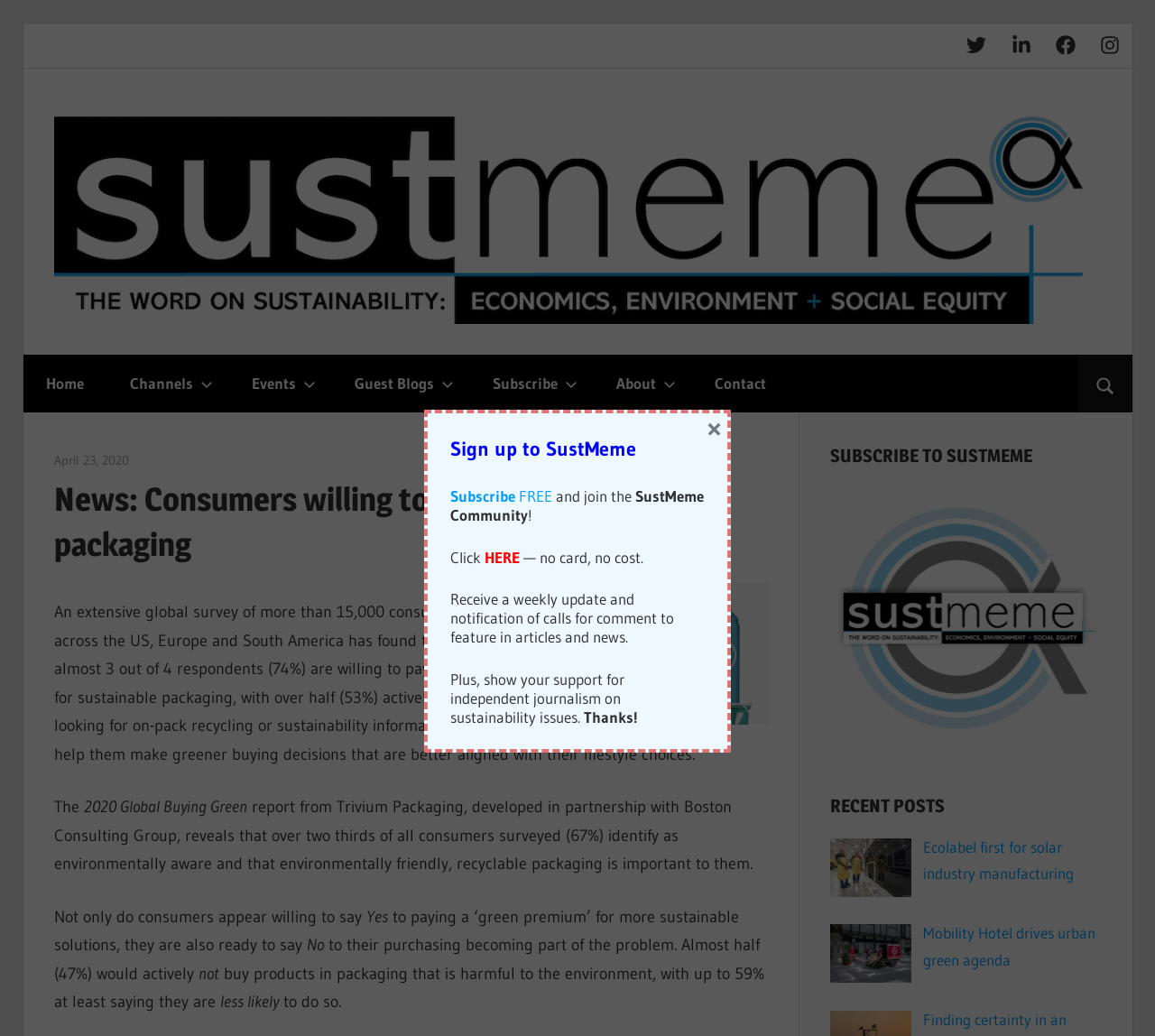How many recent posts are shown on the webpage?
Using the image provided, answer with just one word or phrase.

2